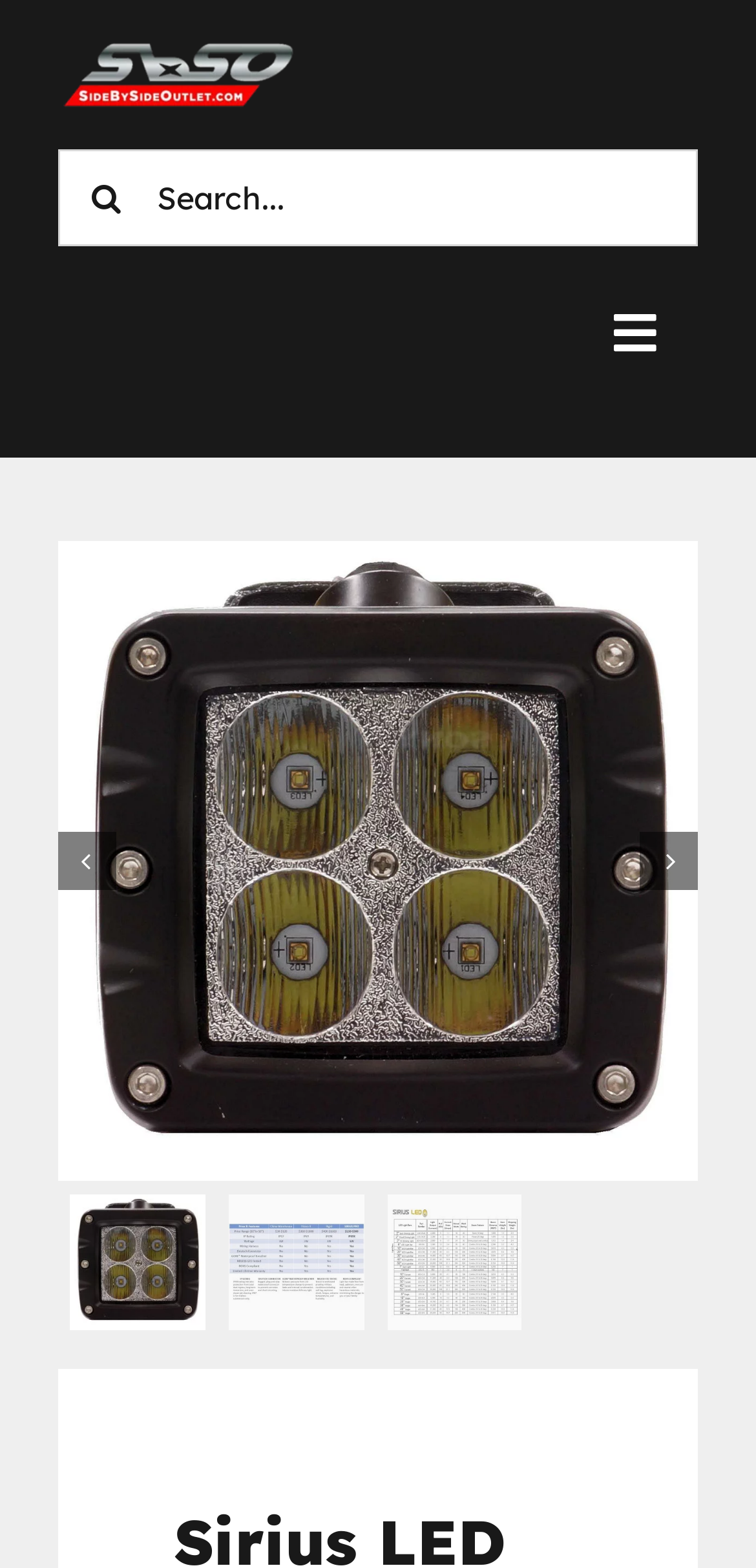Determine the bounding box coordinates for the region that must be clicked to execute the following instruction: "Go to shop page".

[0.0, 0.267, 1.0, 0.335]